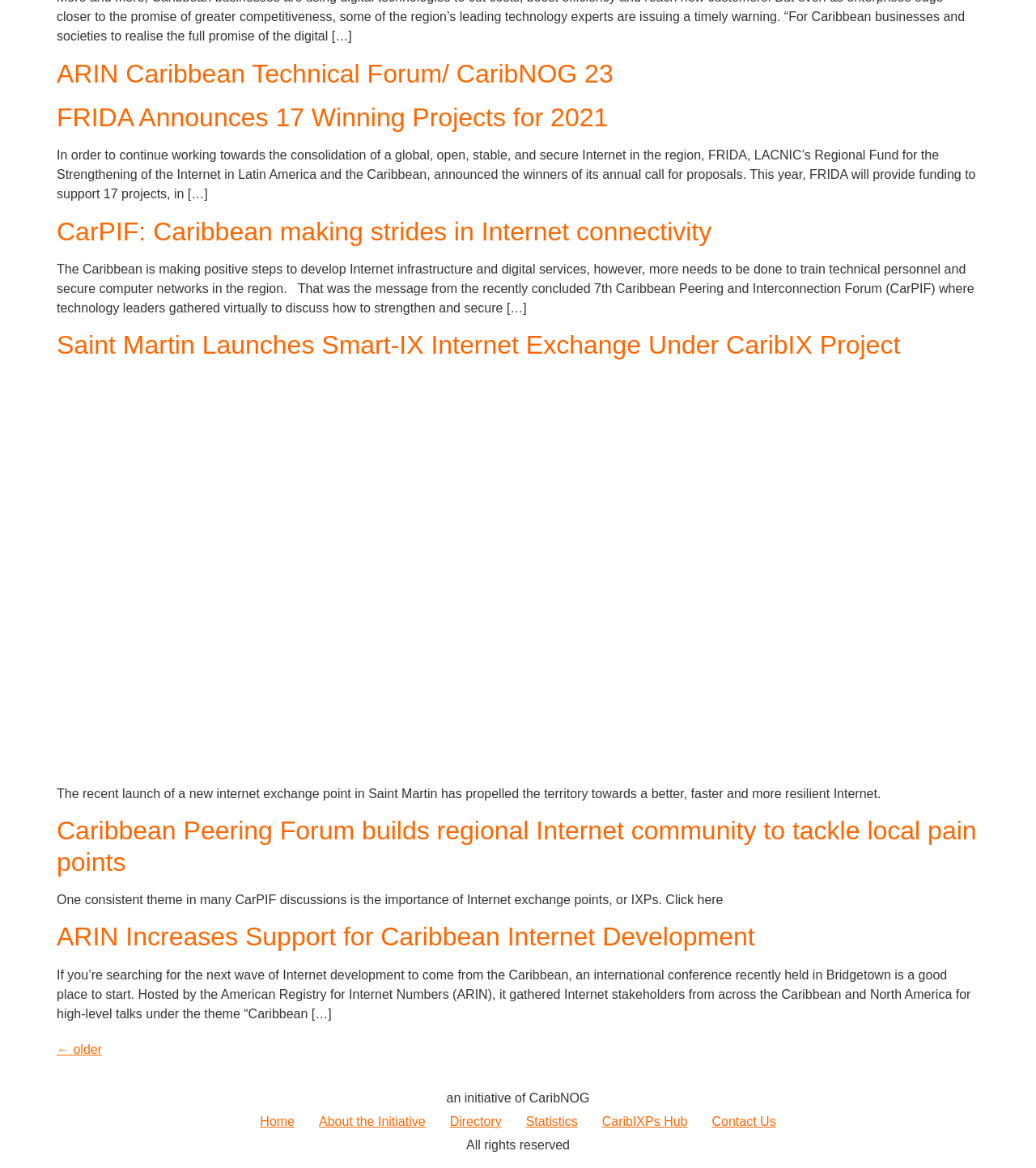Provide a single word or phrase to answer the given question: 
What is the topic of the first article?

ARIN Caribbean Technical Forum